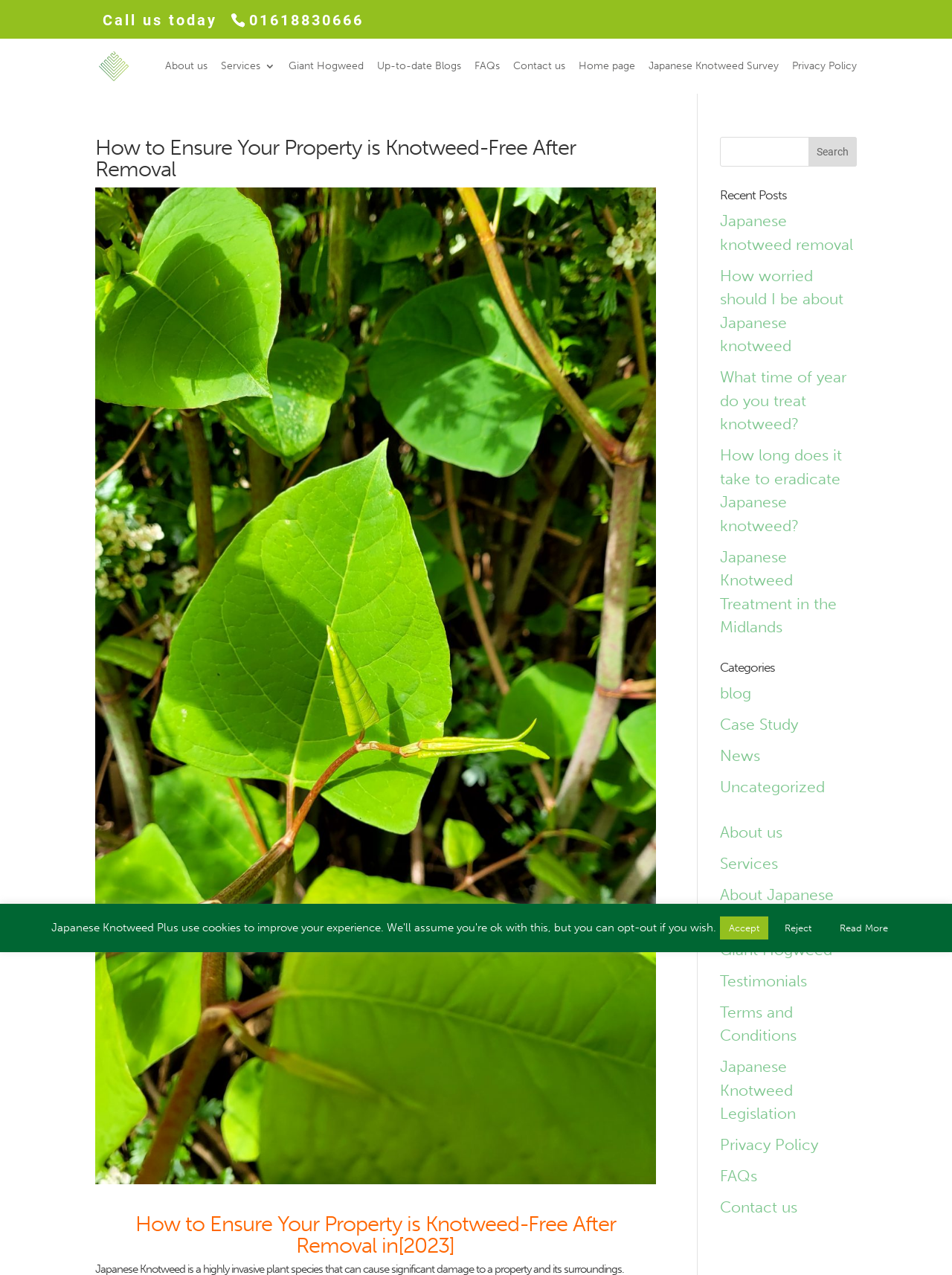Can you extract the headline from the webpage for me?

How to Ensure Your Property is Knotweed-Free After Removal